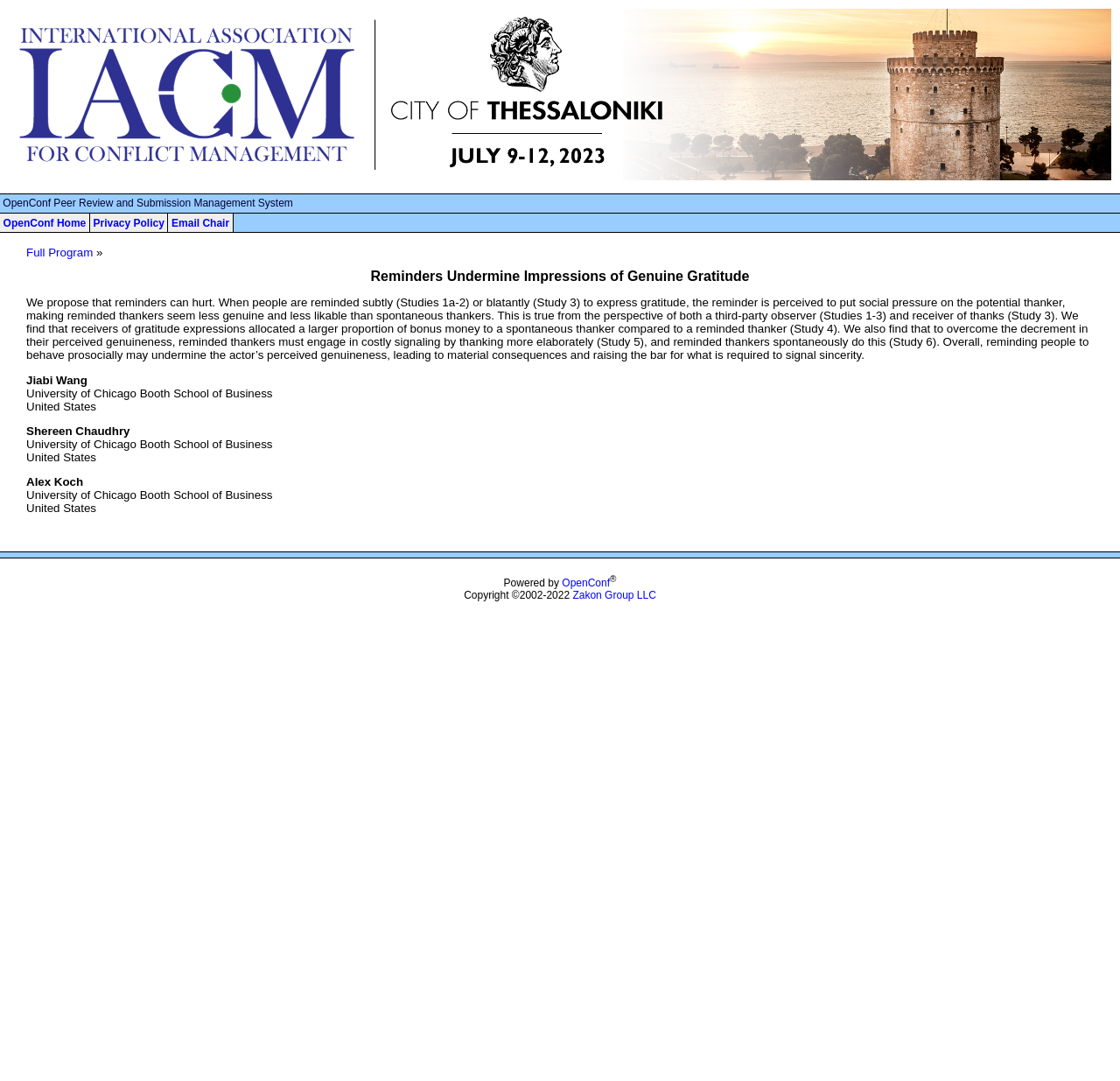What is the copyright year range?
Based on the image, answer the question with a single word or brief phrase.

2002-2022